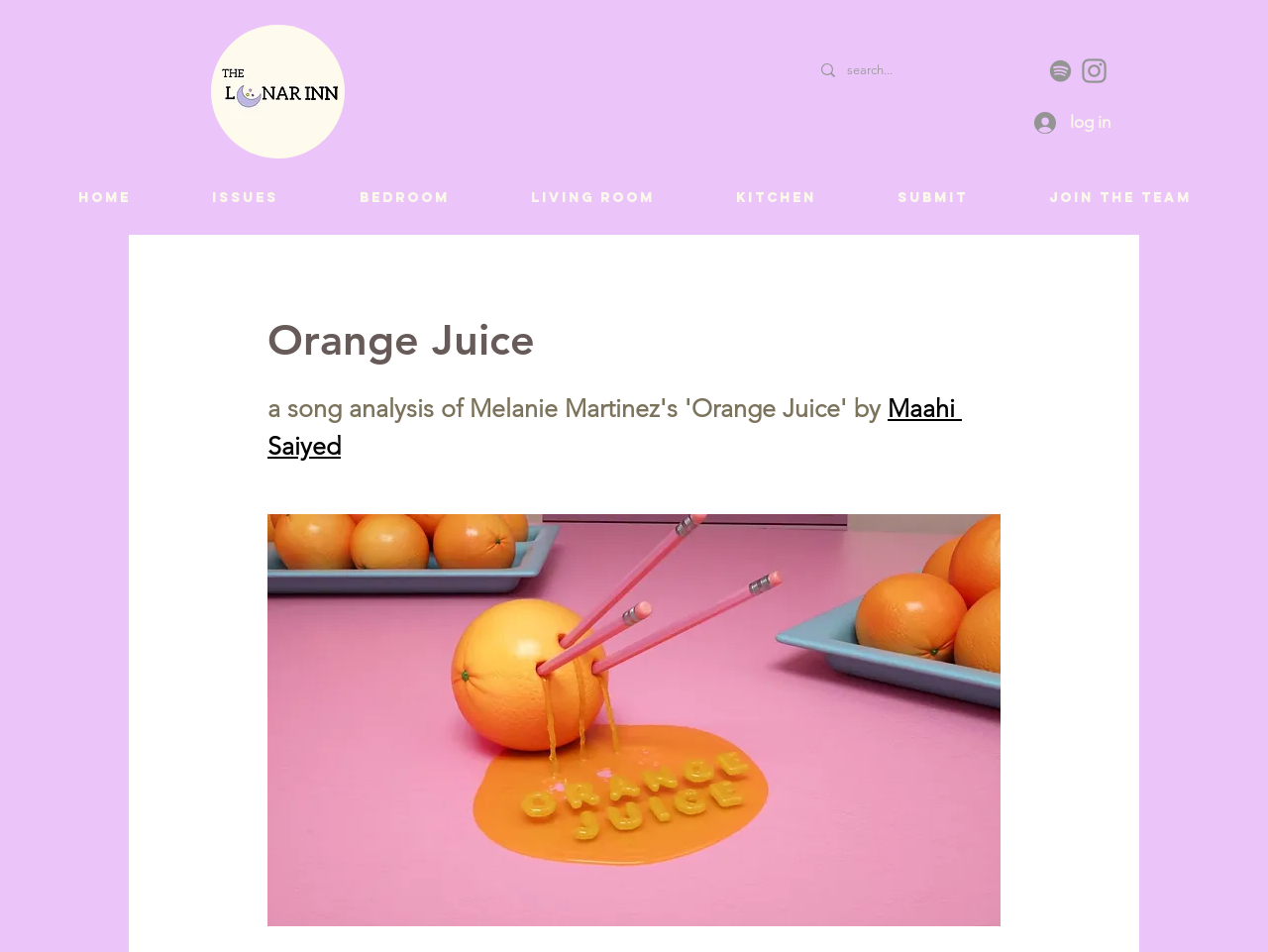What is the text on the search box?
Refer to the image and provide a one-word or short phrase answer.

search...